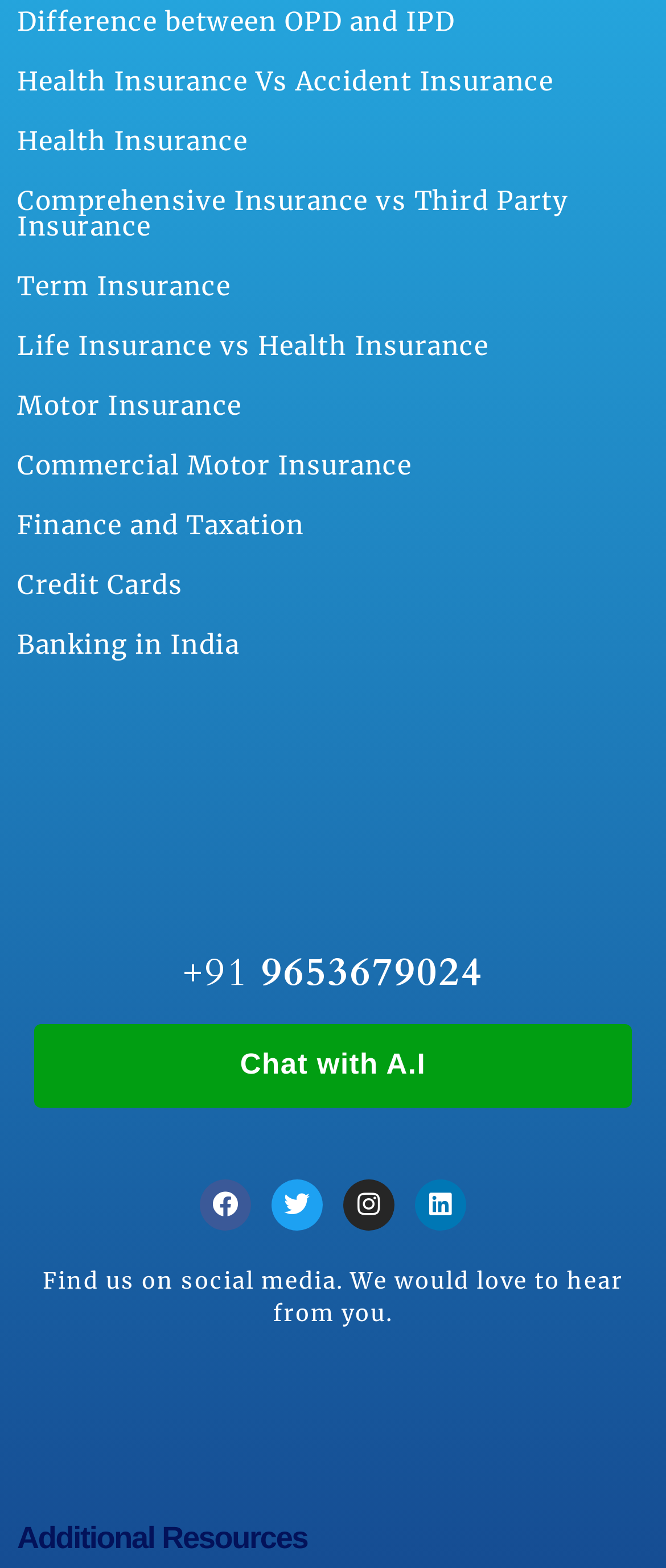Answer the question in a single word or phrase:
How many social media links are there?

4